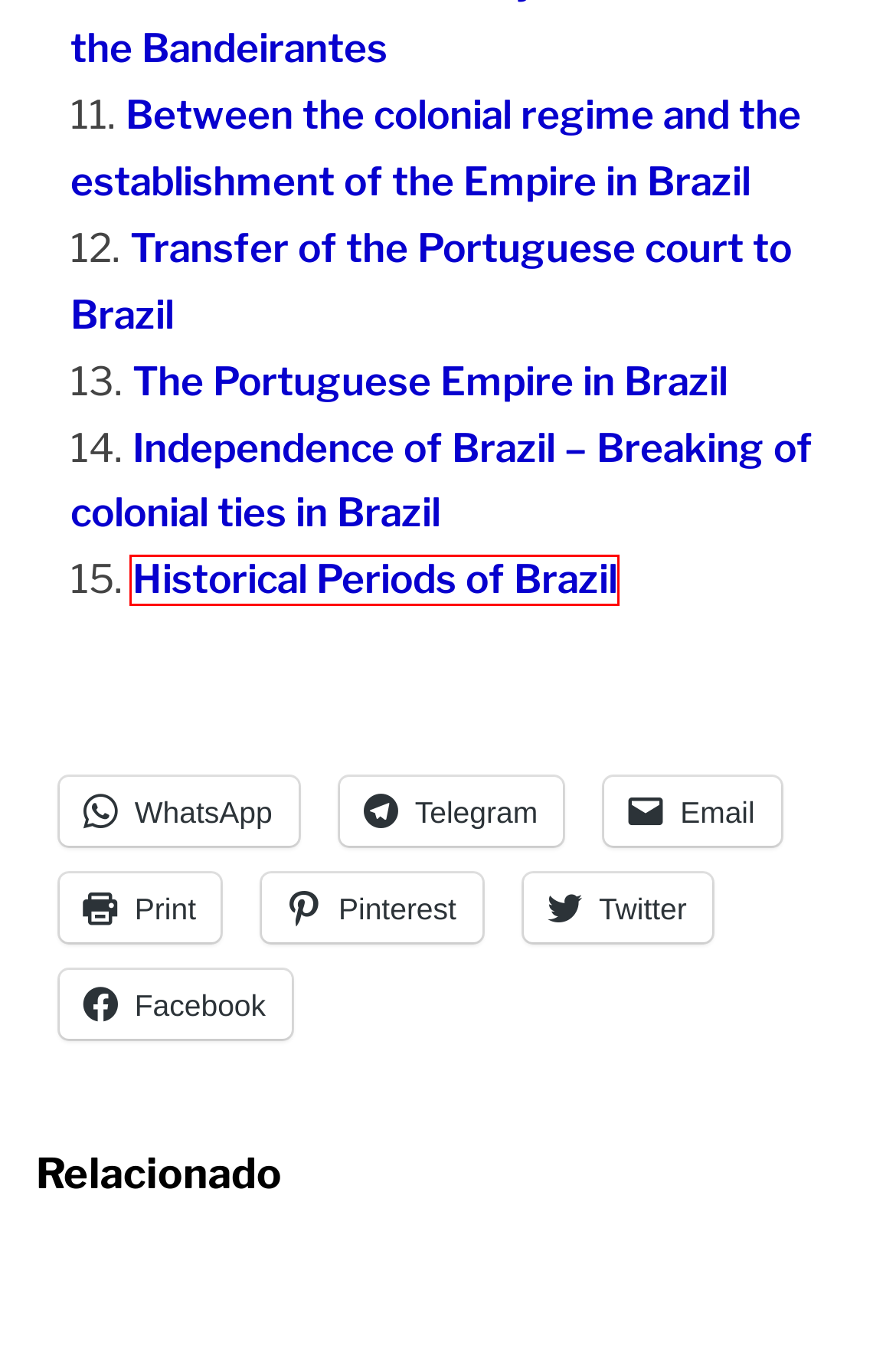You are given a screenshot depicting a webpage with a red bounding box around a UI element. Select the description that best corresponds to the new webpage after clicking the selected element. Here are the choices:
A. Transfer of the Portuguese court to colonial Brazil
B. Independência do Brasil - Rompimento dos laços coloniais no Brasil
C. Historical Periods of Brazil - Colonial Period to the New Republic
D. Campo Grande in Mato Grosso do Sul - Tourism Guide
E. Portuguese Empire in Brazil - Portuguese Royal Family in Brazil
F. maçonaria - Tourism Guide to the Brazilian Northeast
G. Occupation of the African Coast and Vasco da Gama's expedition
H. Fishing in the Pantanal - Best places, baits, methods and seasons

C